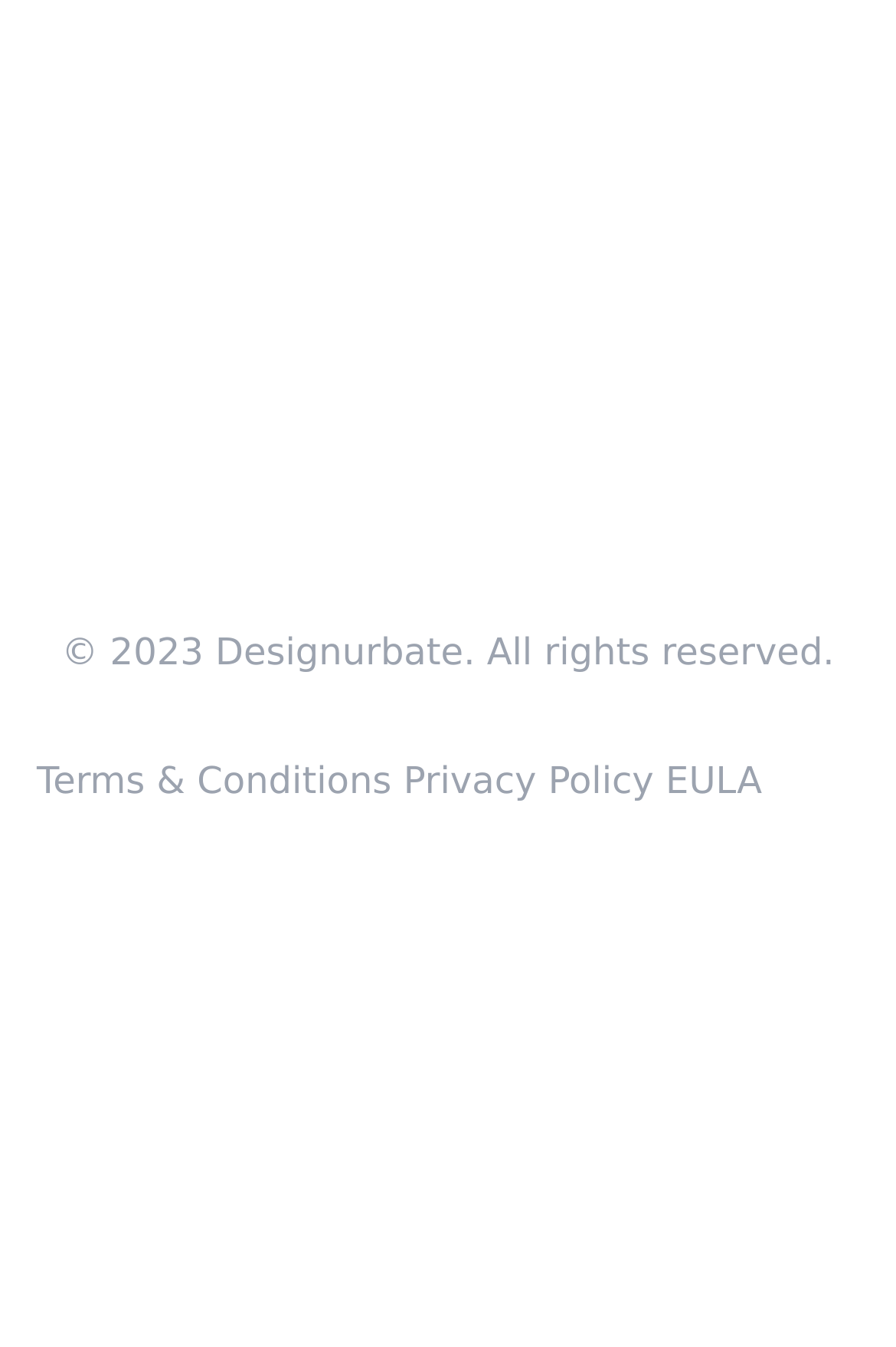Using the description "Terms & Conditions", predict the bounding box of the relevant HTML element.

[0.041, 0.563, 0.437, 0.596]